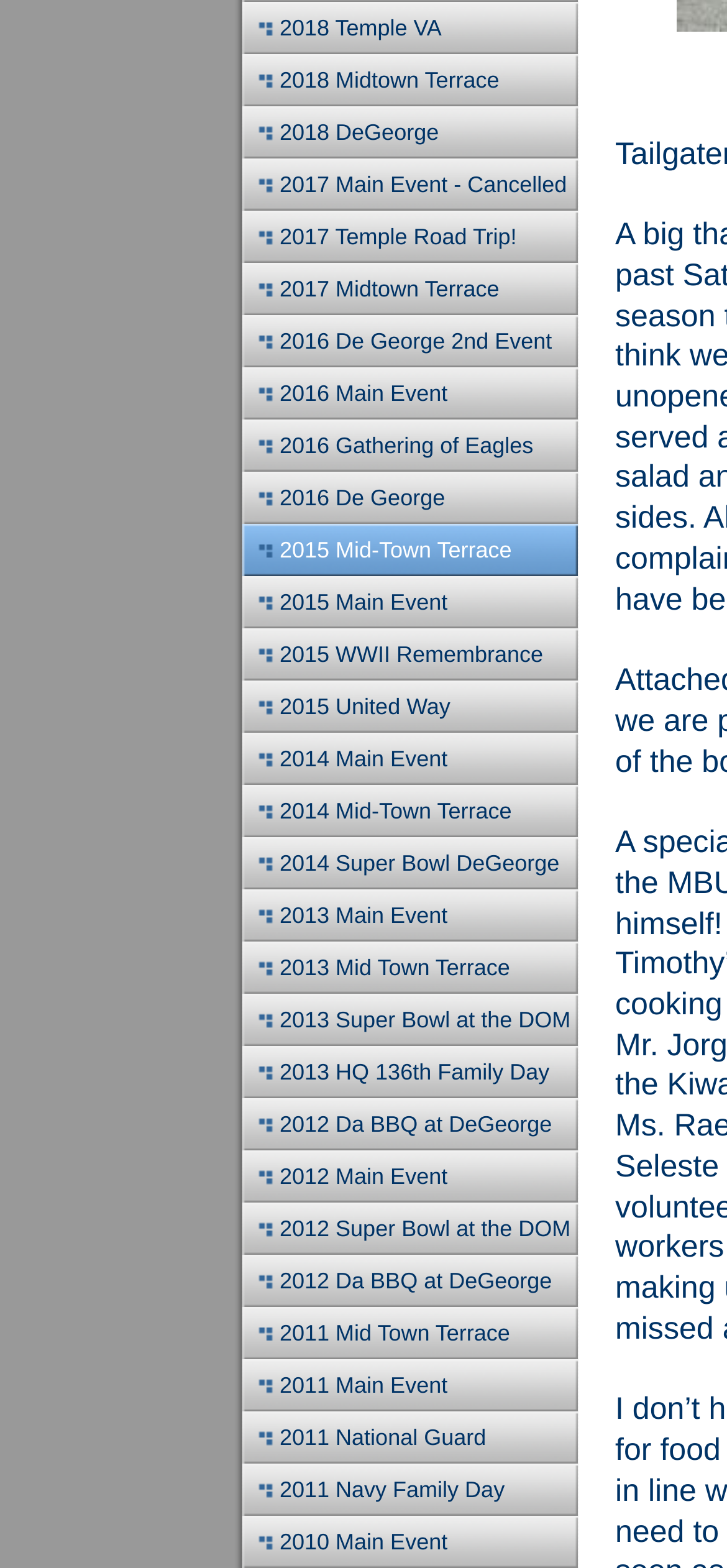What type of event is mentioned in the link '2015 WWII Remembrance'?
From the screenshot, supply a one-word or short-phrase answer.

WWII Remembrance